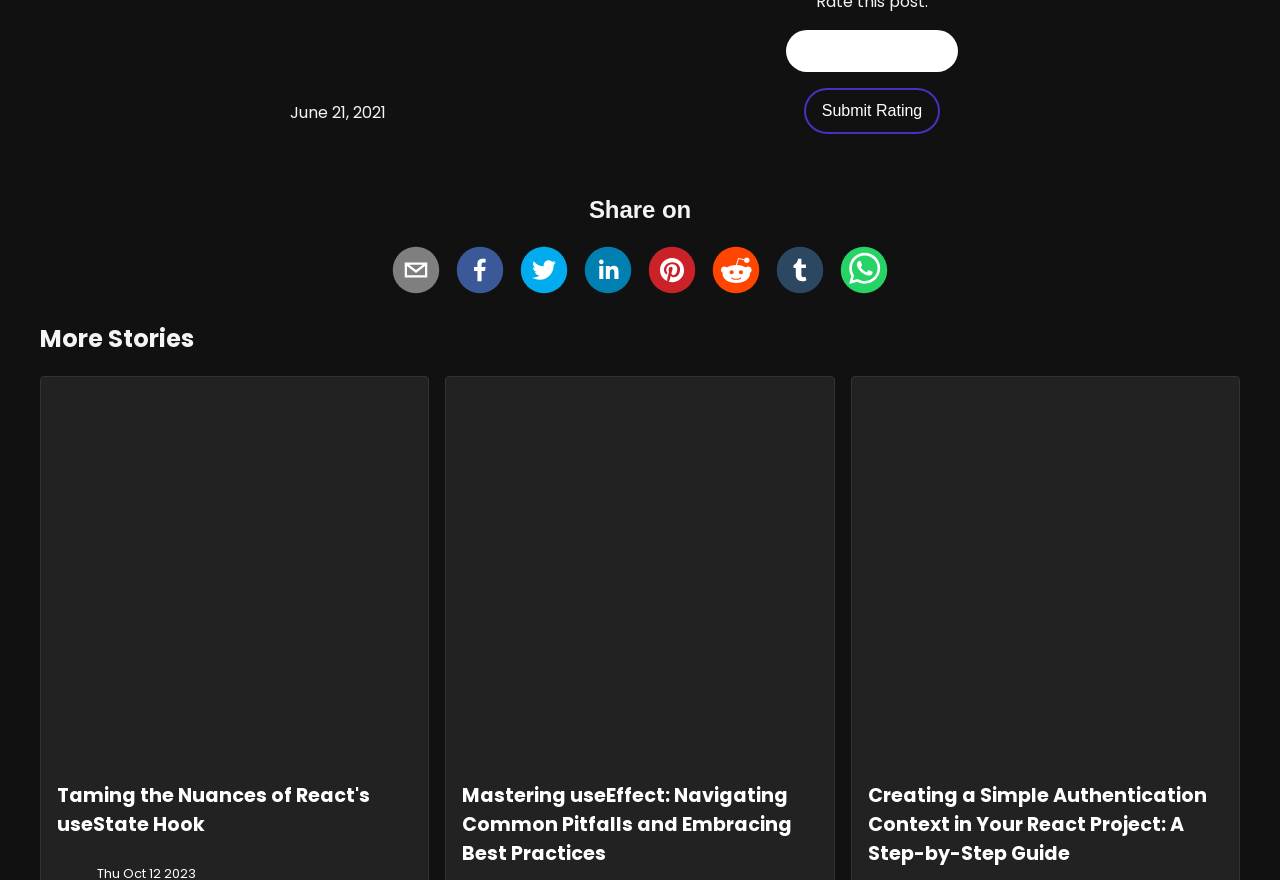Show the bounding box coordinates for the HTML element as described: "Submit Rating".

[0.628, 0.099, 0.735, 0.152]